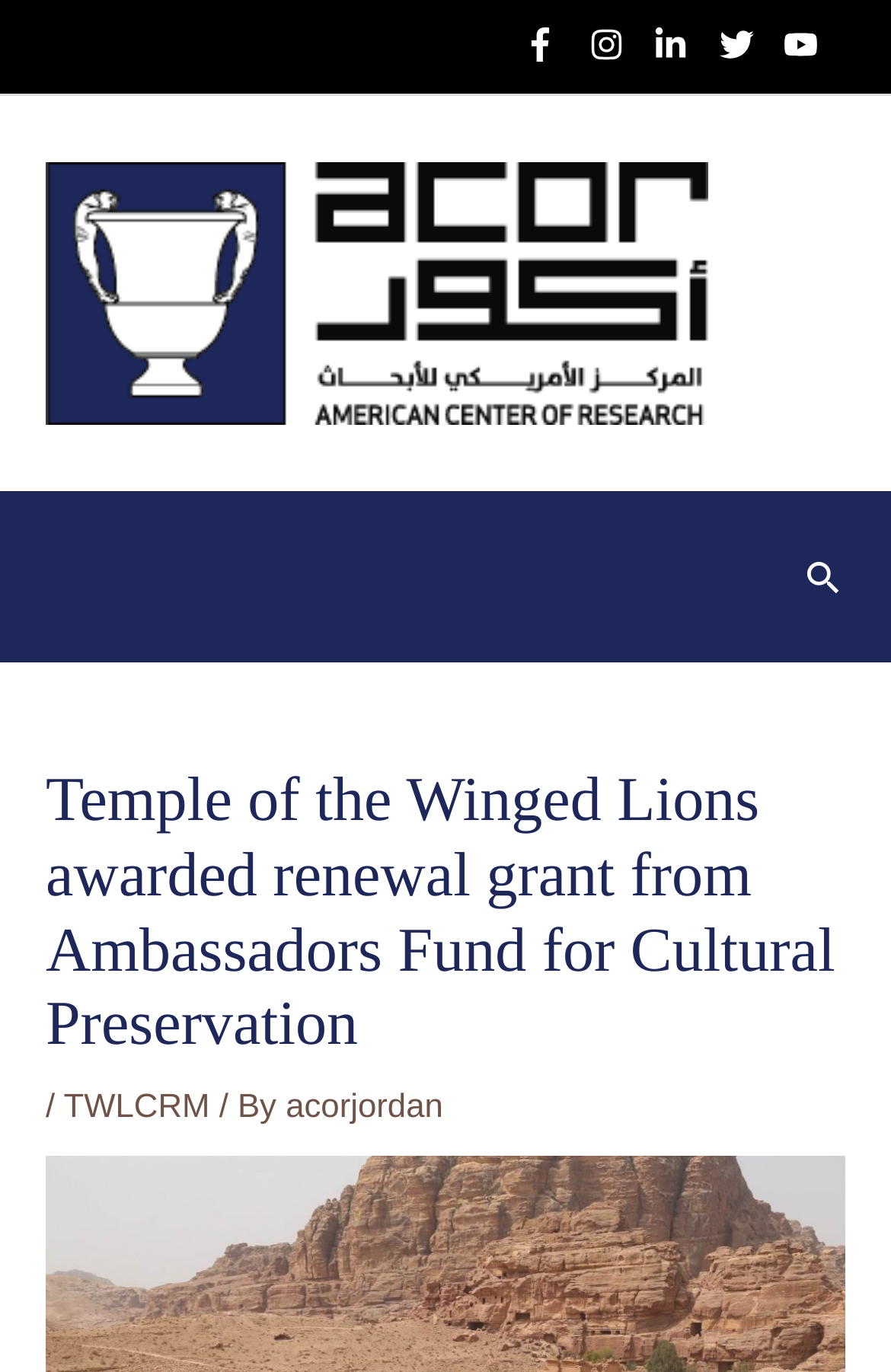Can you find the bounding box coordinates of the area I should click to execute the following instruction: "Visit Acor Jordan's website"?

[0.051, 0.2, 0.795, 0.227]